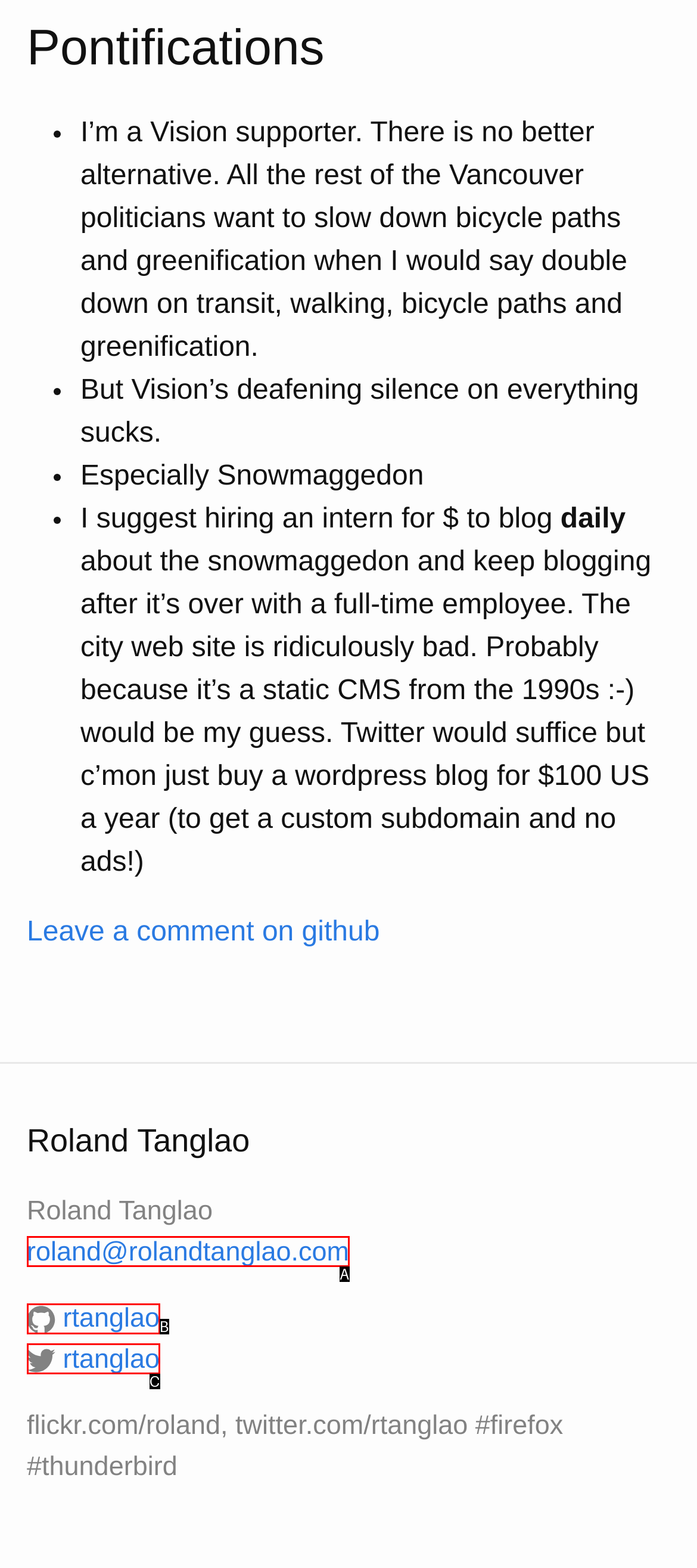Identify which HTML element matches the description: rtanglao
Provide your answer in the form of the letter of the correct option from the listed choices.

C